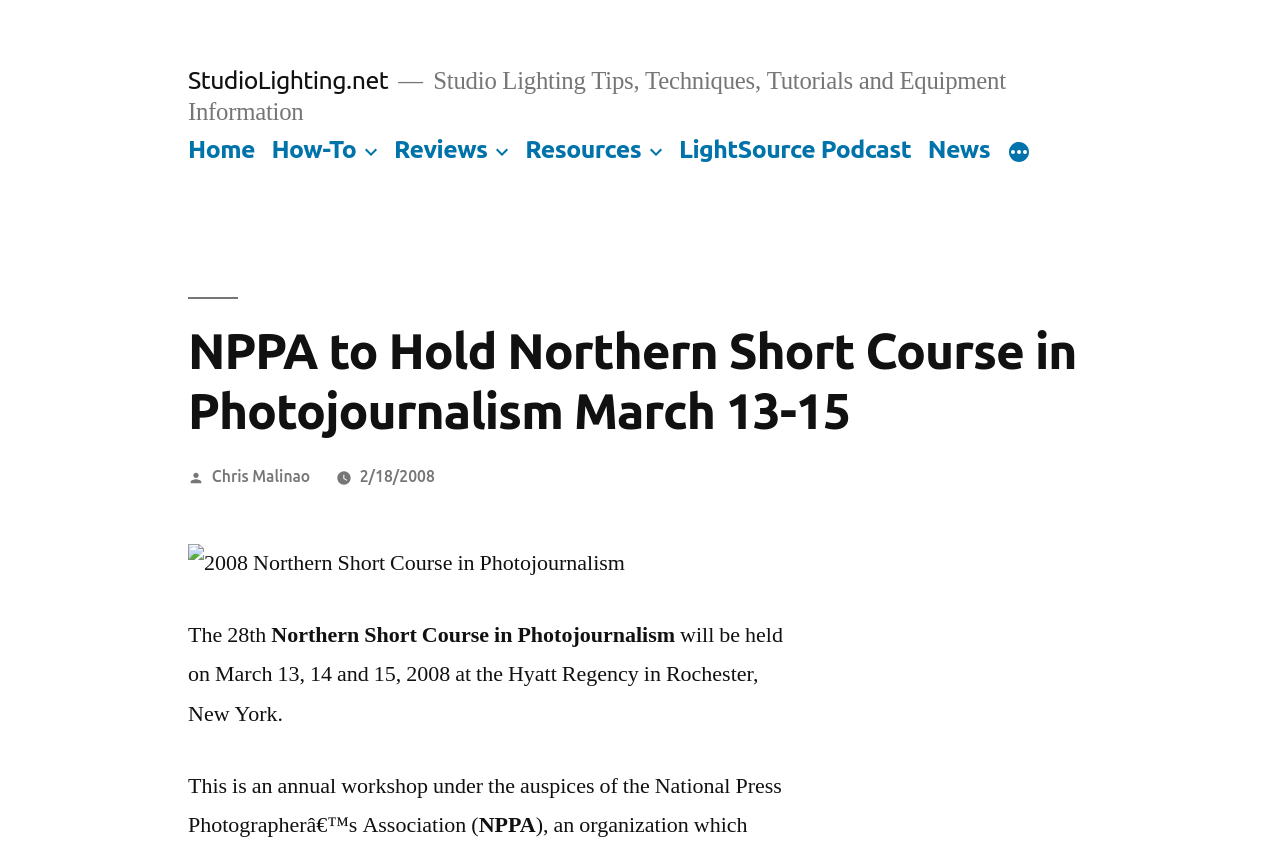Determine the bounding box coordinates for the element that should be clicked to follow this instruction: "Read more about NPPA". The coordinates should be given as four float numbers between 0 and 1, in the format [left, top, right, bottom].

[0.165, 0.55, 0.242, 0.571]